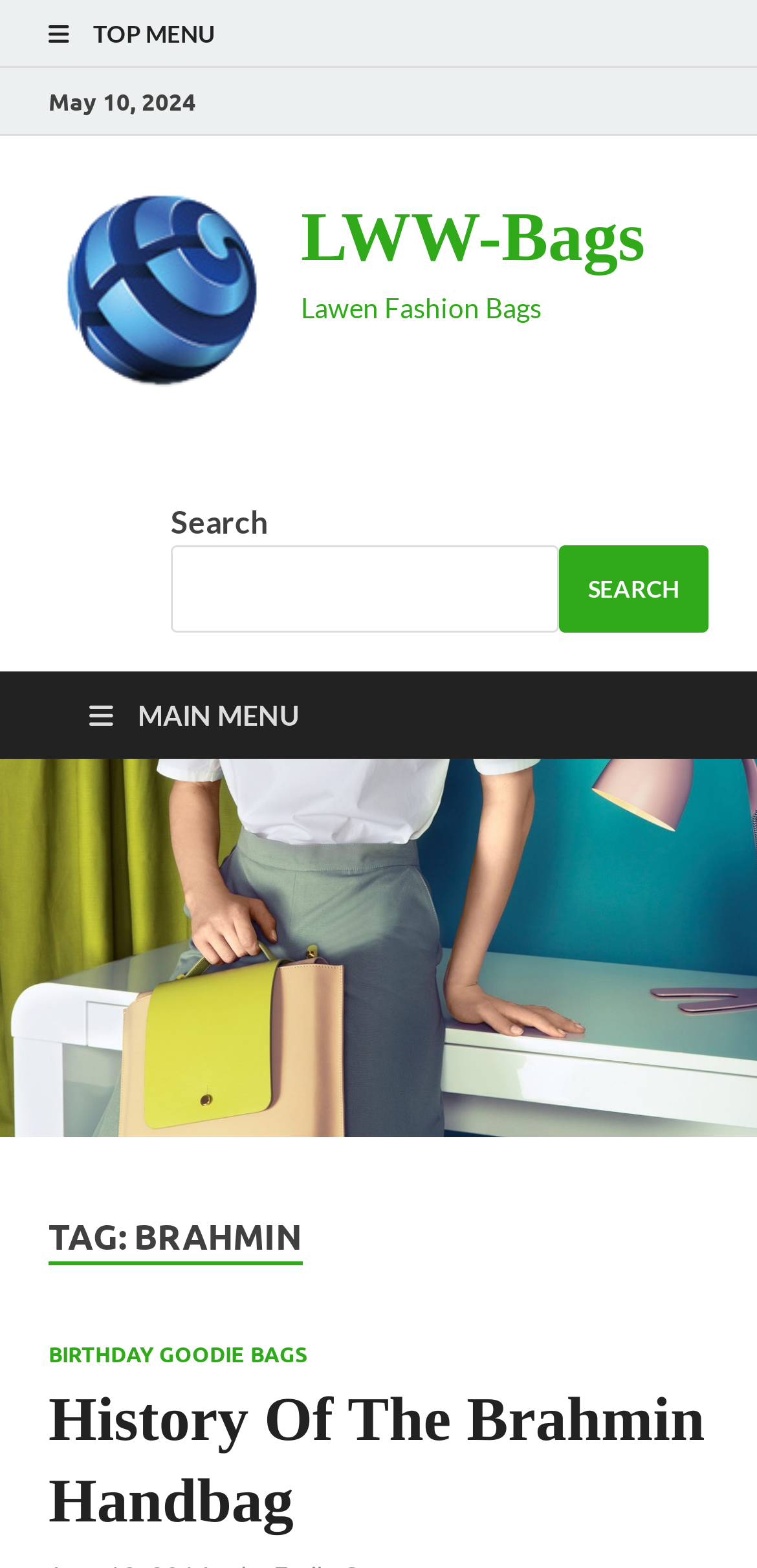By analyzing the image, answer the following question with a detailed response: What is the date displayed on the webpage?

The date is displayed as a static text element on the webpage, located at the top section, with a bounding box of [0.064, 0.055, 0.259, 0.074].